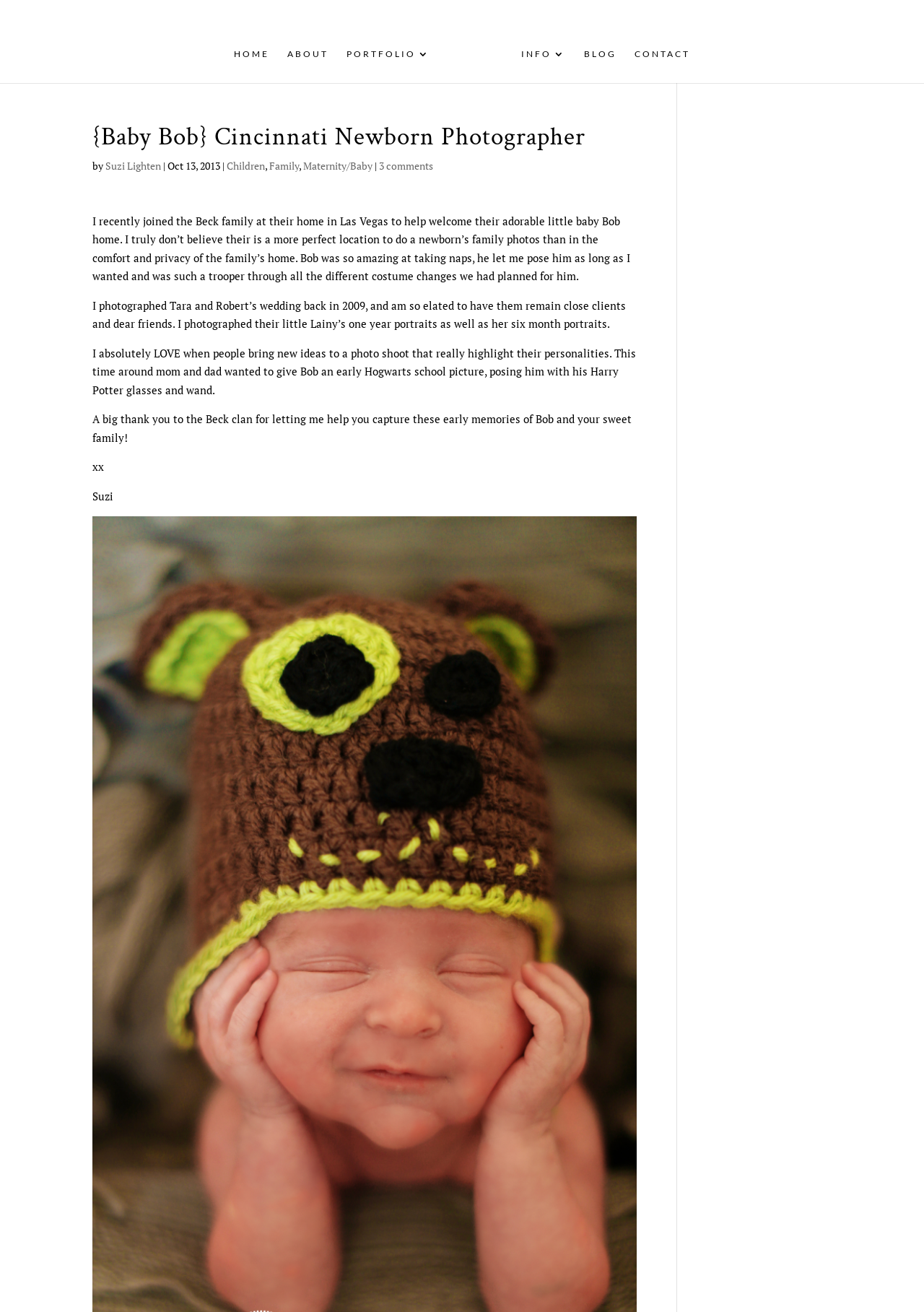What is the photographer's name?
Please look at the screenshot and answer in one word or a short phrase.

Suzi Lighten